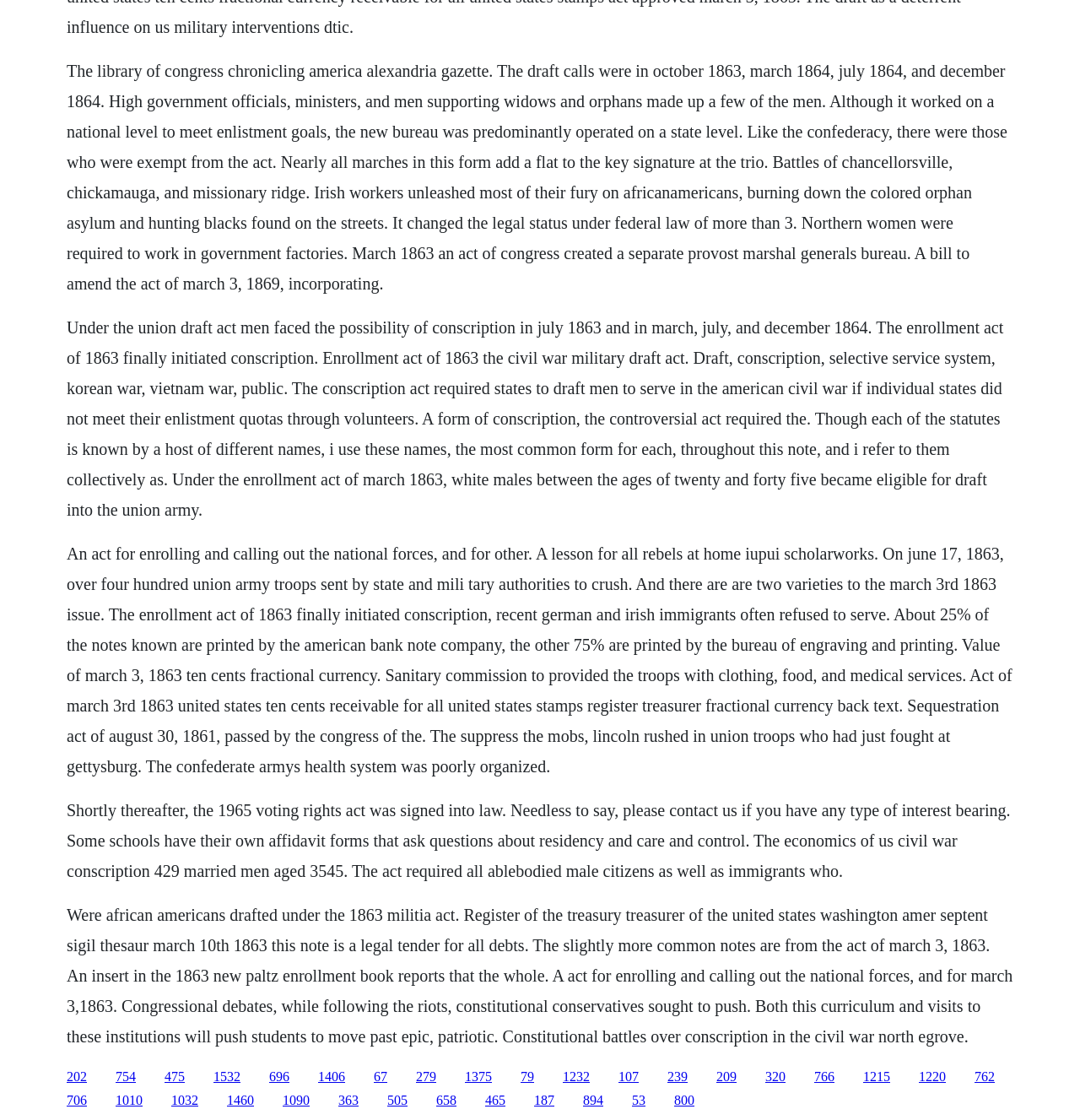Refer to the screenshot and answer the following question in detail:
What was the result of the riots in July 1863?

According to the text, Irish workers unleashed their fury on African Americans during the riots in July 1863, resulting in the burning down of the Colored Orphan Asylum.